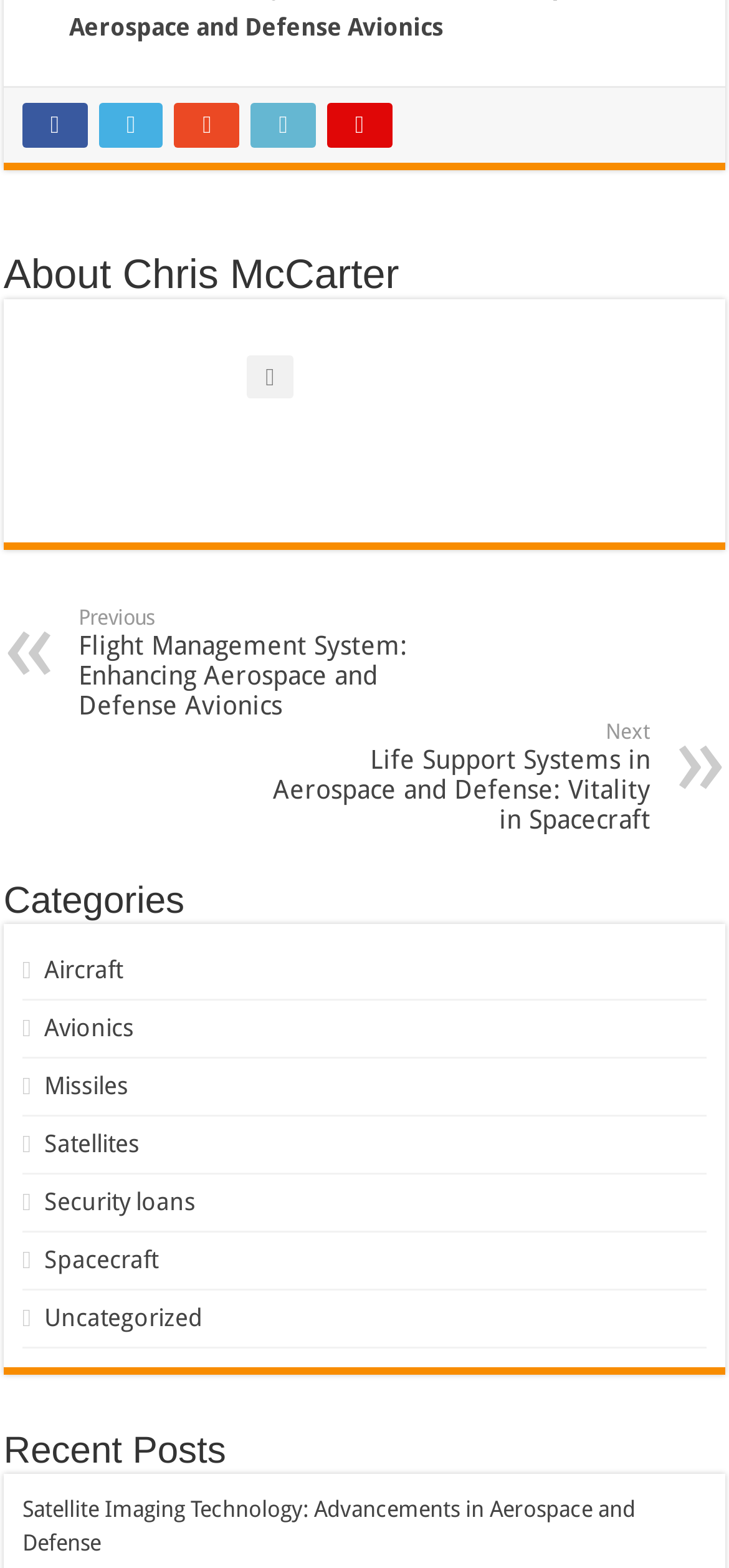Locate the bounding box coordinates of the area you need to click to fulfill this instruction: 'Read the Satellite Imaging Technology post'. The coordinates must be in the form of four float numbers ranging from 0 to 1: [left, top, right, bottom].

[0.031, 0.952, 0.969, 0.995]